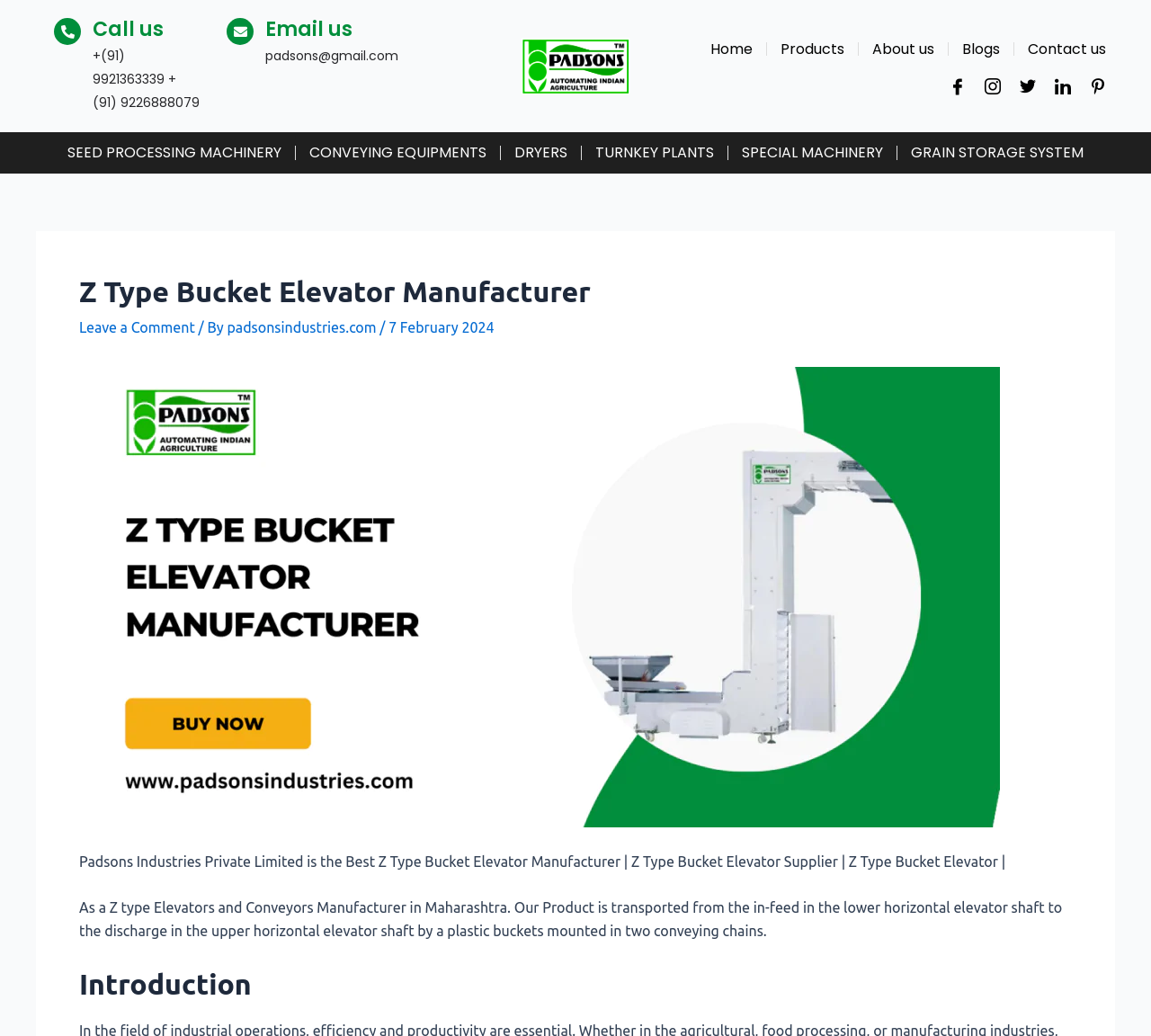What type of machinery is the company manufacturing?
Please ensure your answer to the question is detailed and covers all necessary aspects.

I found the type of machinery by looking at the header section, which mentions 'Z Type Bucket Elevator Manufacturer'. This suggests that the company is manufacturing Z Type Bucket Elevators.